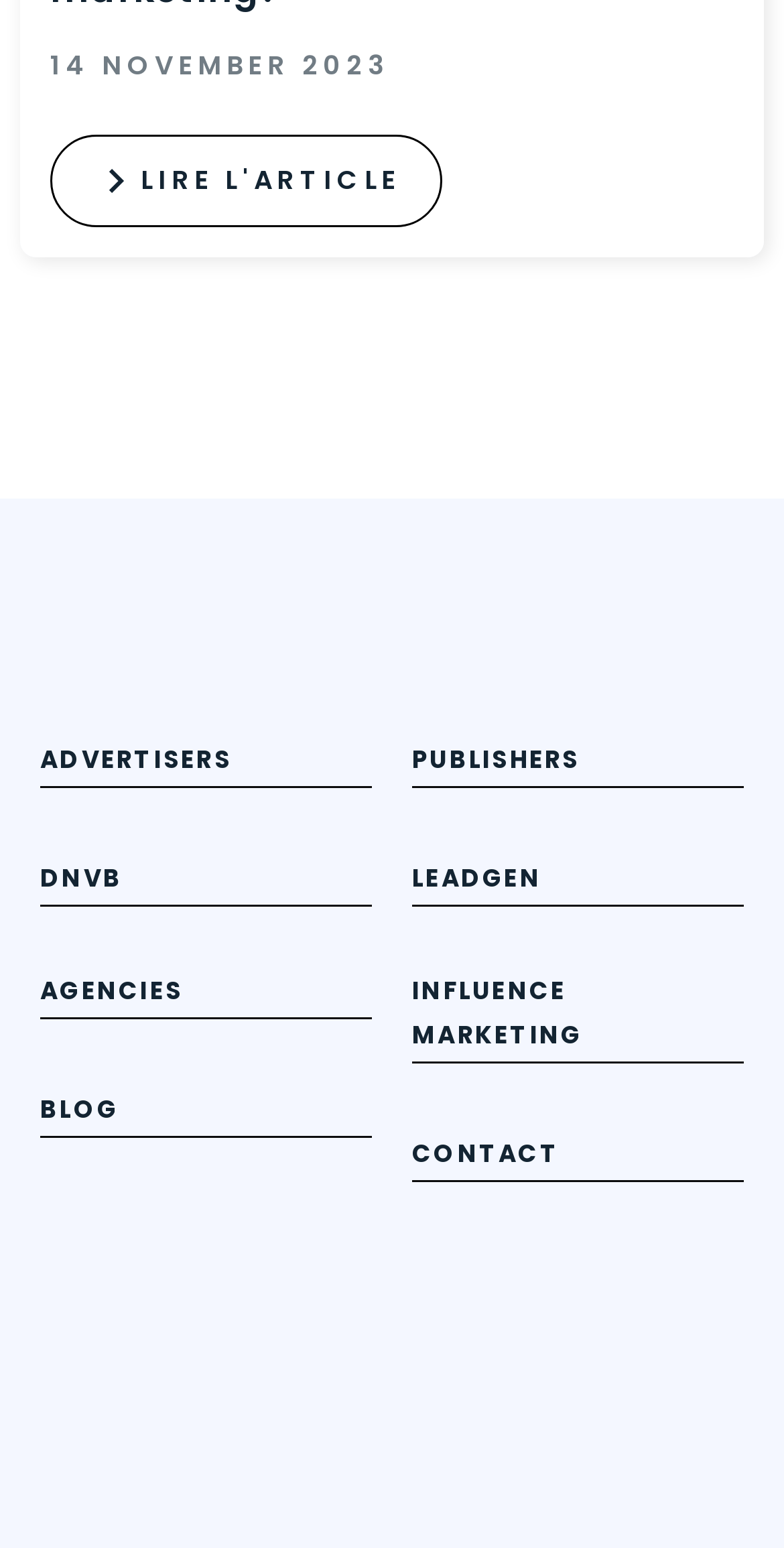Identify the coordinates of the bounding box for the element described below: "AGENCIES". Return the coordinates as four float numbers between 0 and 1: [left, top, right, bottom].

[0.051, 0.629, 0.233, 0.651]